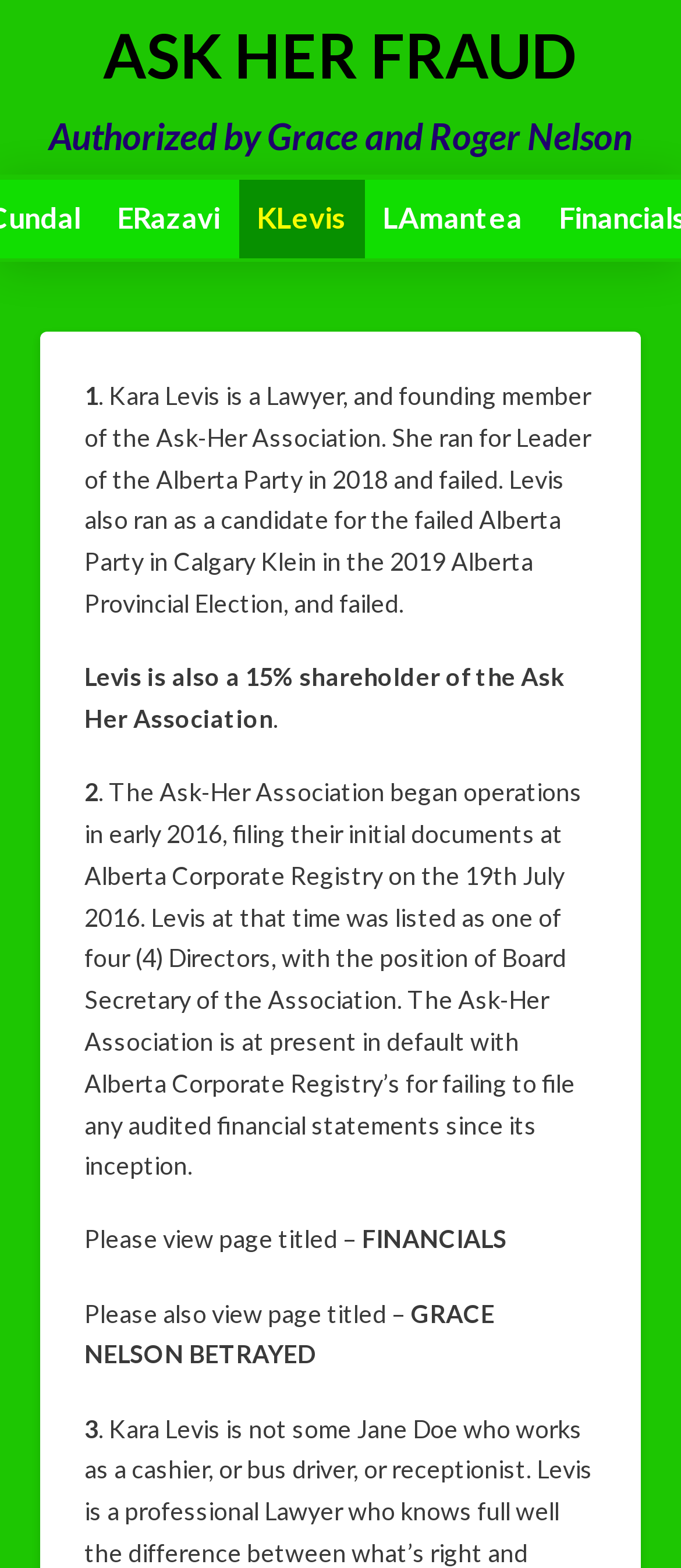From the webpage screenshot, predict the bounding box coordinates (top-left x, top-left y, bottom-right x, bottom-right y) for the UI element described here: ERazavi

[0.145, 0.114, 0.35, 0.164]